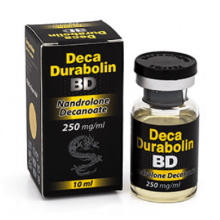Generate an elaborate caption for the given image.

The image showcases a product labeled "Deca Durabolin BD," which is a well-known anabolic steroid. The packaging features a black box with bold yellow text, indicating its active ingredient, "Nandrolone Decanoate," and specifies its concentration of 250 mg/ml within a 10 ml vial. The design includes an emblem of a dragon, symbolizing strength and power, which is commonly associated with such products in the bodybuilding and fitness community. This item is often sought after for its muscle-building and recovery-enhancing properties.